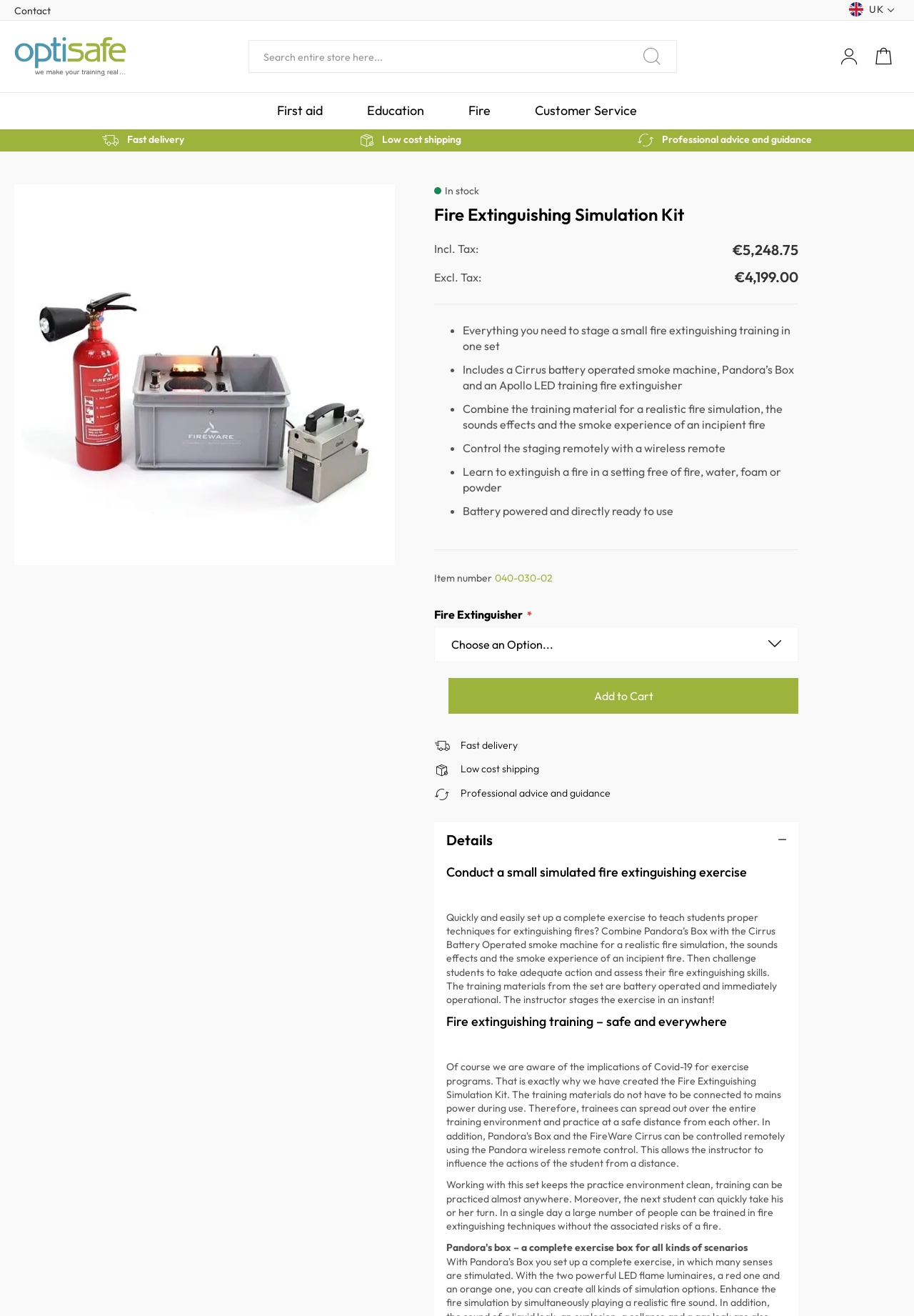Extract the bounding box coordinates of the UI element described: "Customer Service". Provide the coordinates in the format [left, top, right, bottom] with values ranging from 0 to 1.

[0.585, 0.071, 0.697, 0.098]